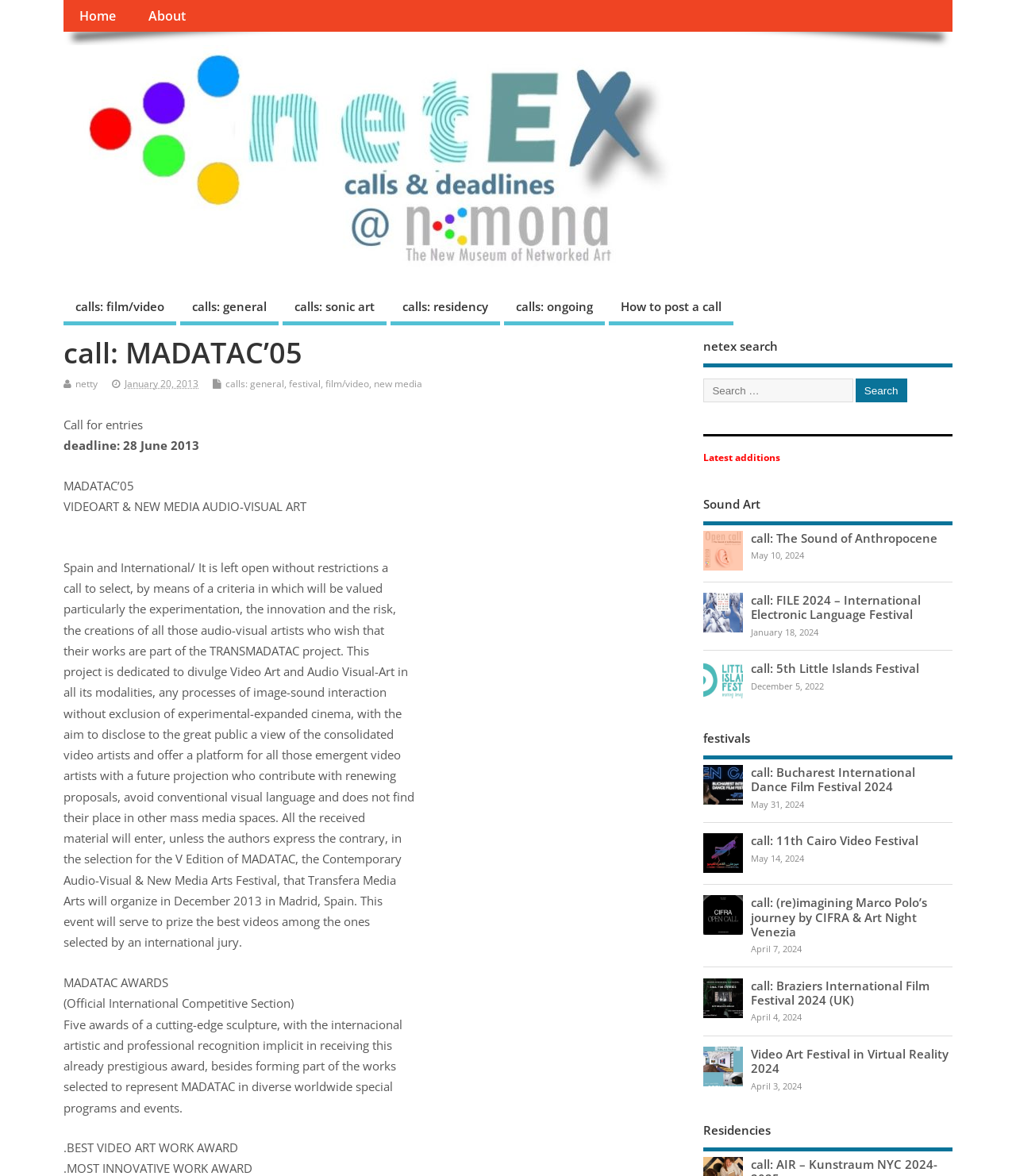What is the deadline for the call?
Provide a comprehensive and detailed answer to the question.

The deadline for the call can be found in the static text 'deadline: 28 June 2013' which is located below the heading 'Call for entries', indicating that the deadline for submitting entries is 28 June 2013.